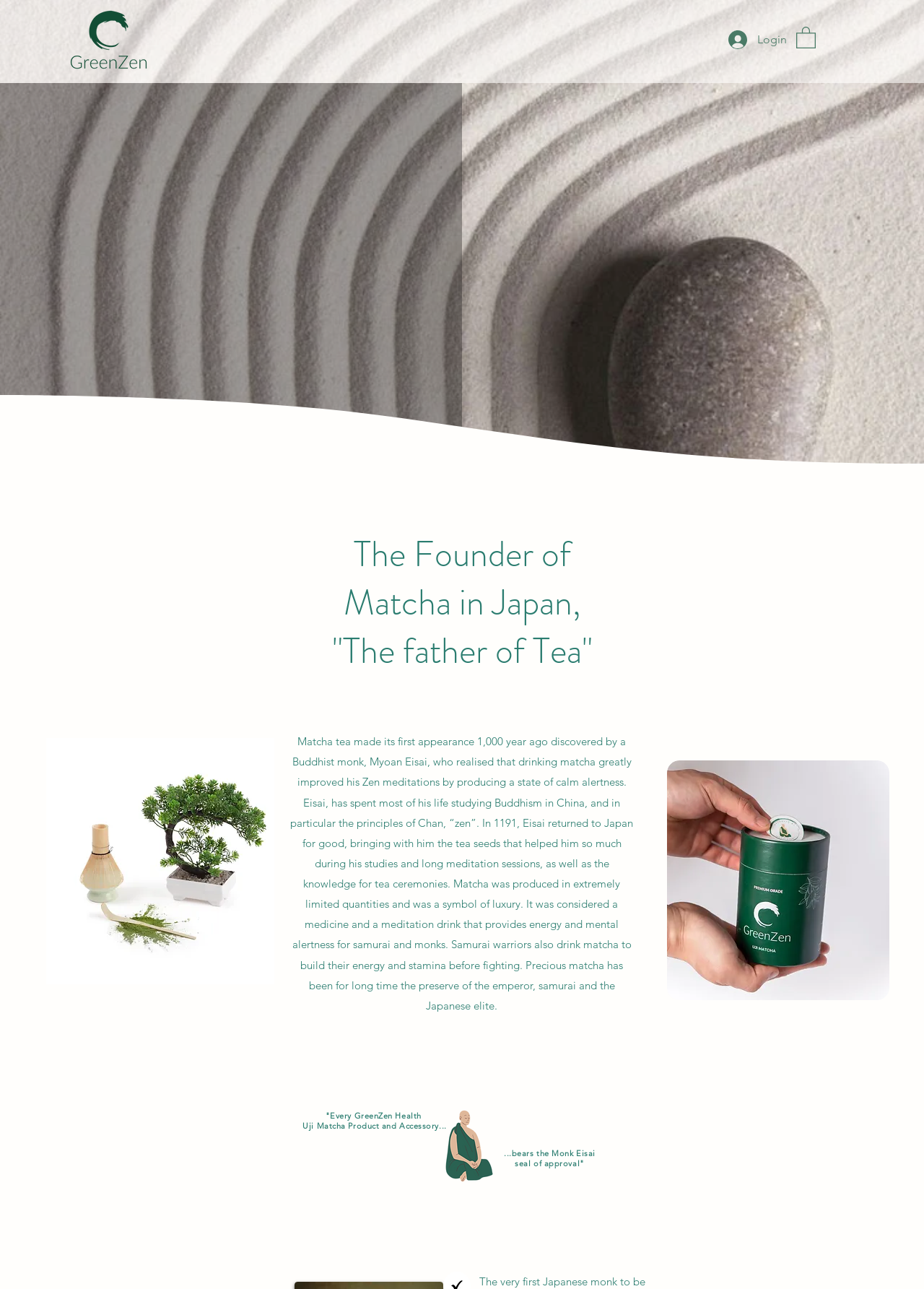Locate the bounding box coordinates of the UI element described by: "Login". Provide the coordinates as four float numbers between 0 and 1, formatted as [left, top, right, bottom].

[0.777, 0.019, 0.819, 0.042]